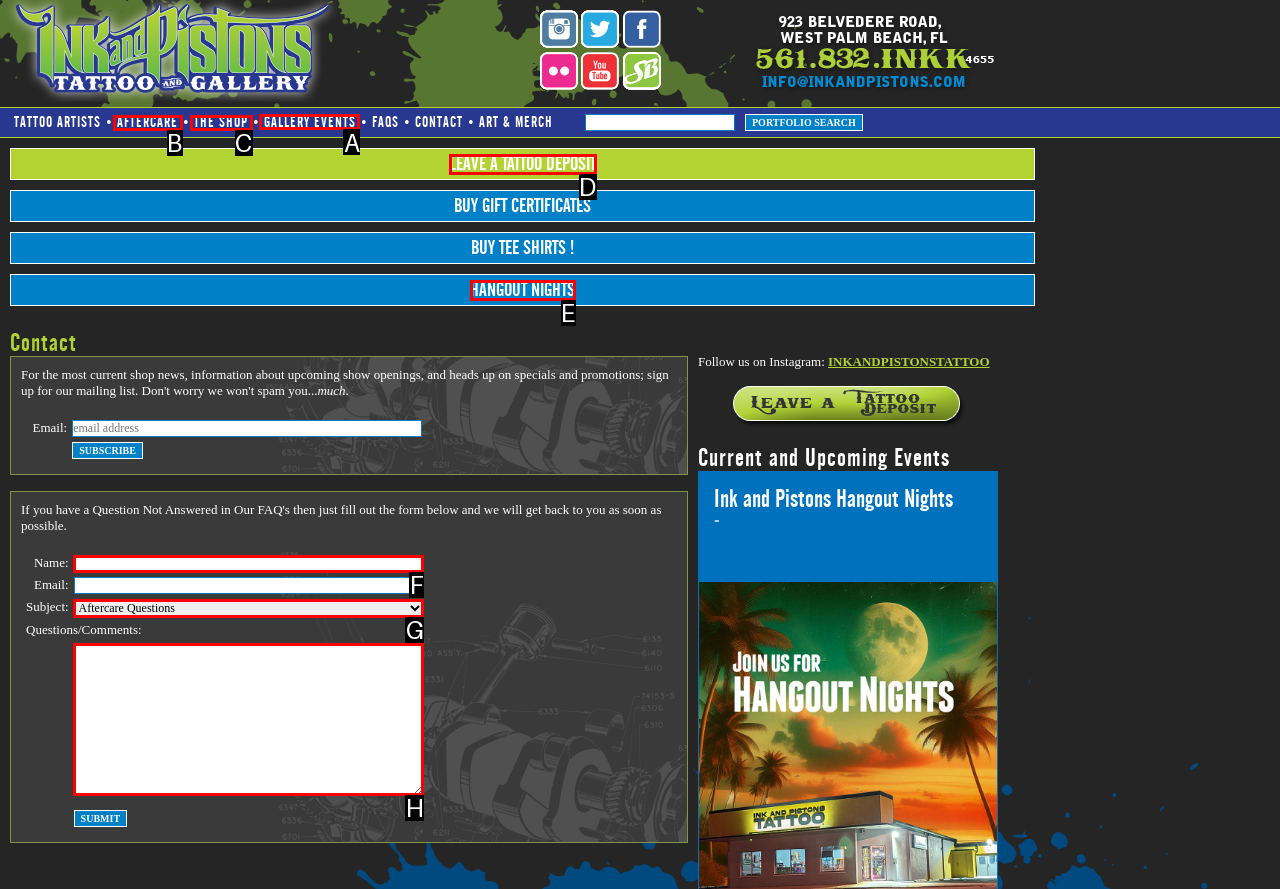Find the option you need to click to complete the following instruction: View the shop's gallery
Answer with the corresponding letter from the choices given directly.

A